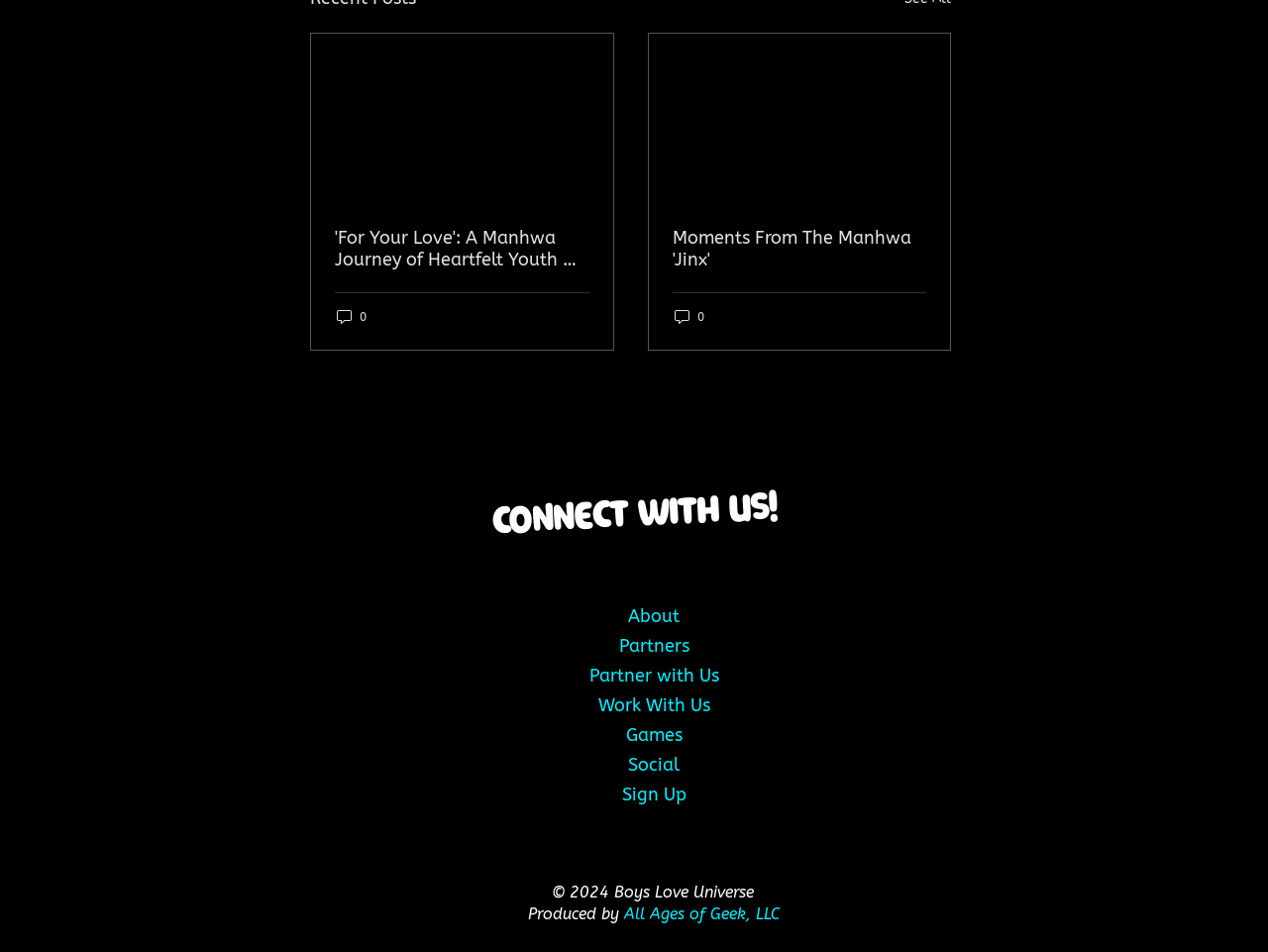For the element described, predict the bounding box coordinates as (top-left x, top-left y, bottom-right x, bottom-right y). All values should be between 0 and 1. Element description: aria-label="You Tube" title="You Tube"

None